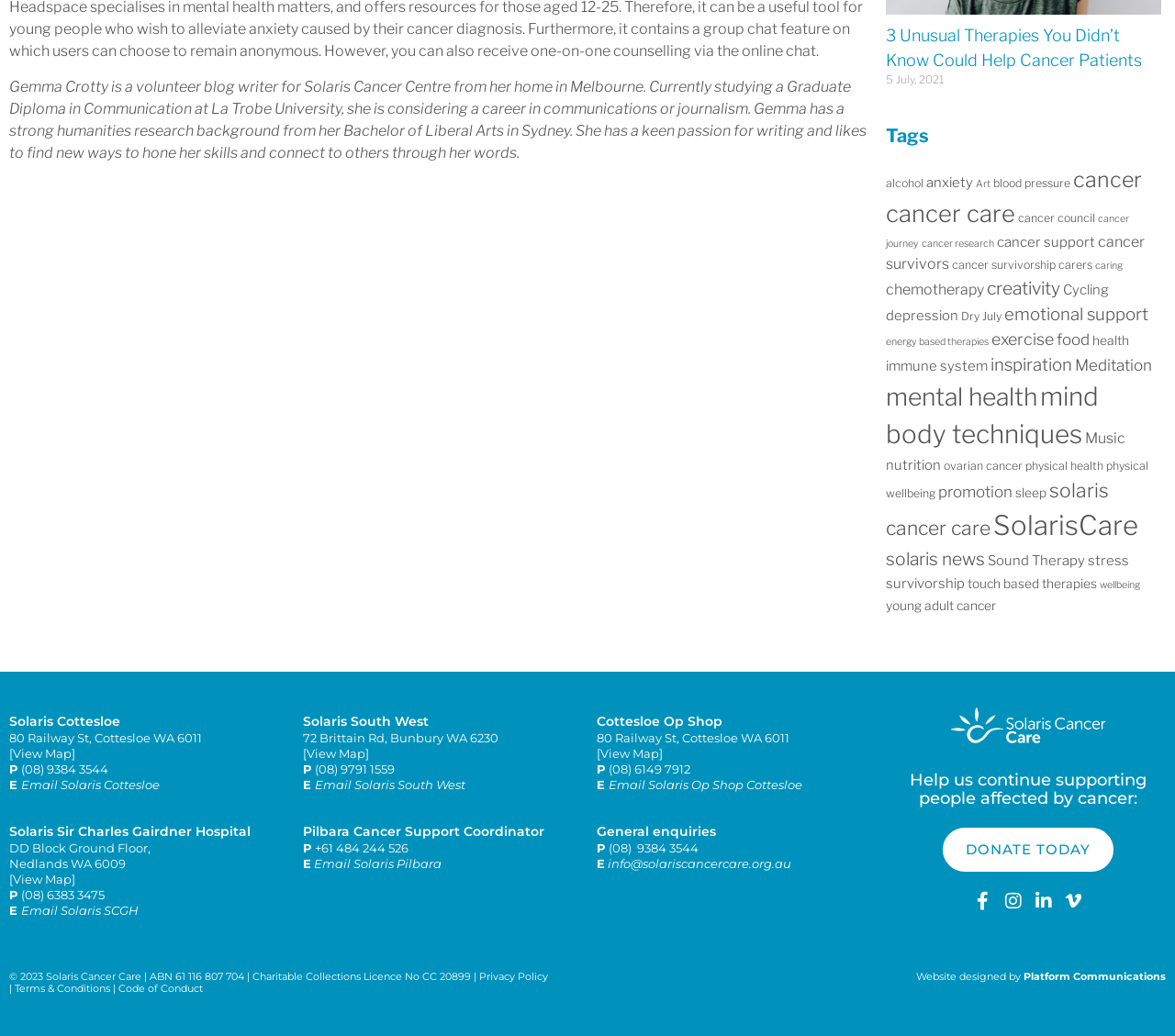What is the address of Solaris Cottesloe?
Refer to the image and give a detailed response to the question.

The address of Solaris Cottesloe is provided in the contact information section, which is '80 Railway St, Cottesloe WA 6011'.